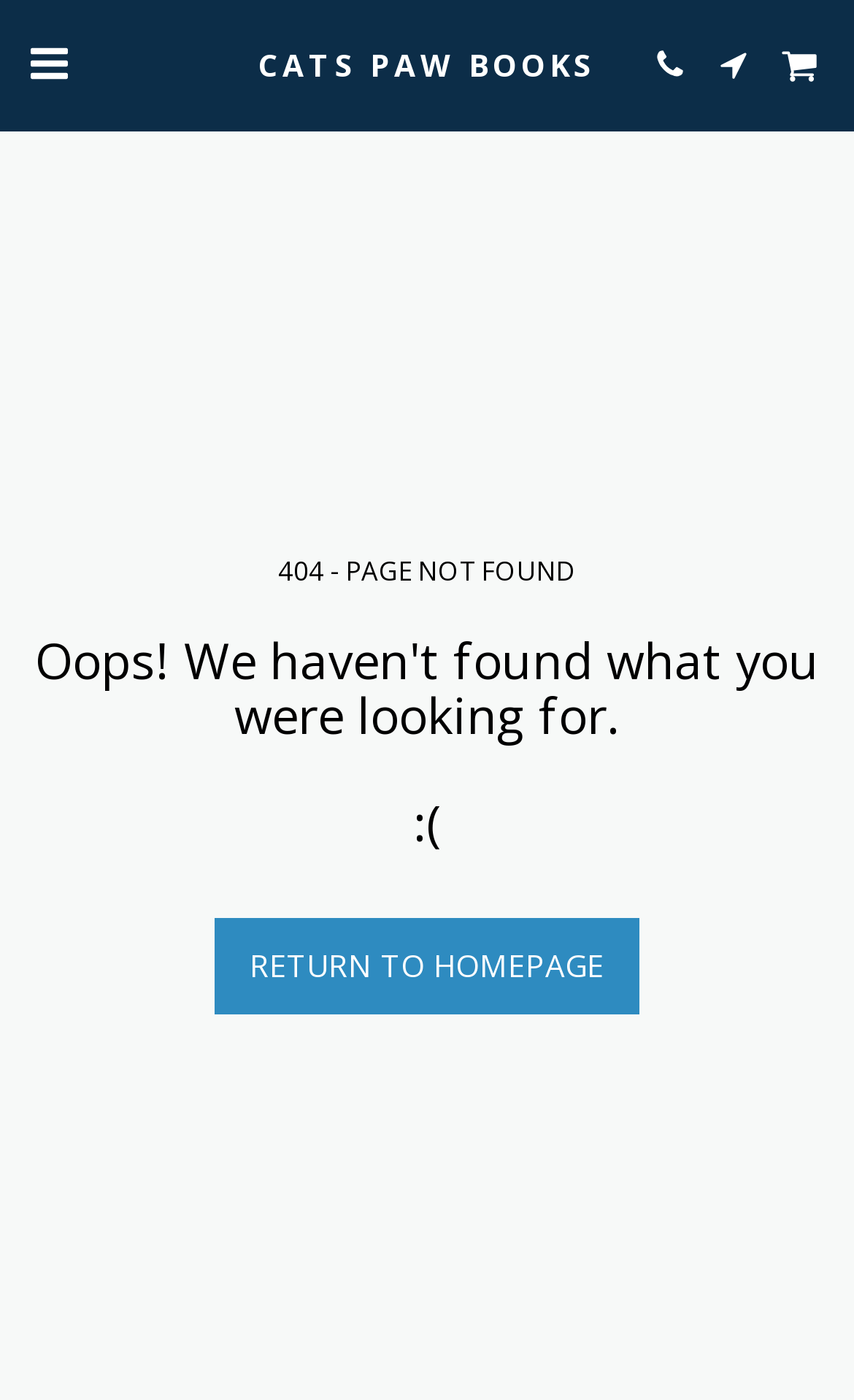Provide the bounding box coordinates of the UI element that matches the description: "Instagram".

None